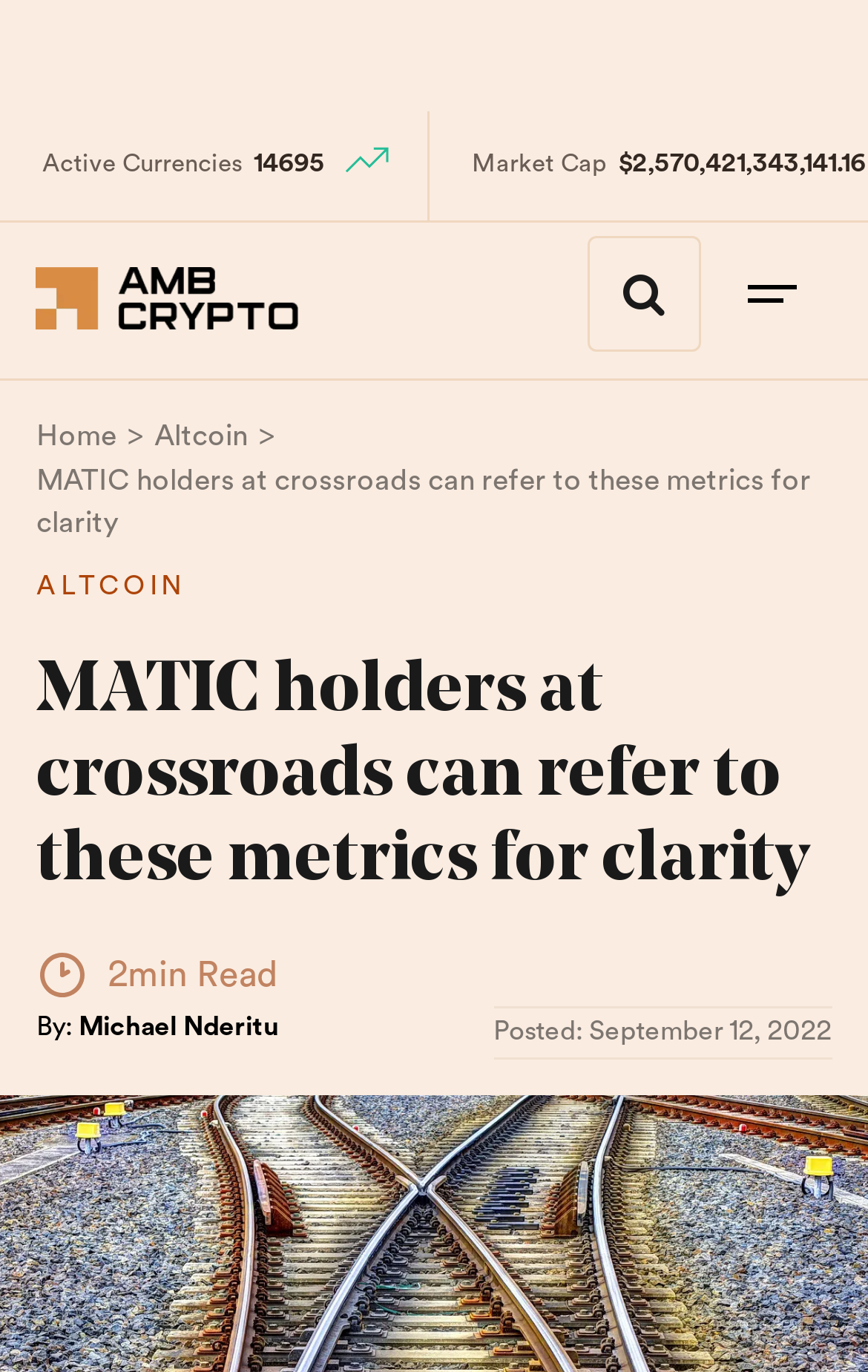What is the estimated reading time of the article?
Please give a well-detailed answer to the question.

I found the answer by looking at the section on the webpage that displays the estimated reading time, which is '2min'.